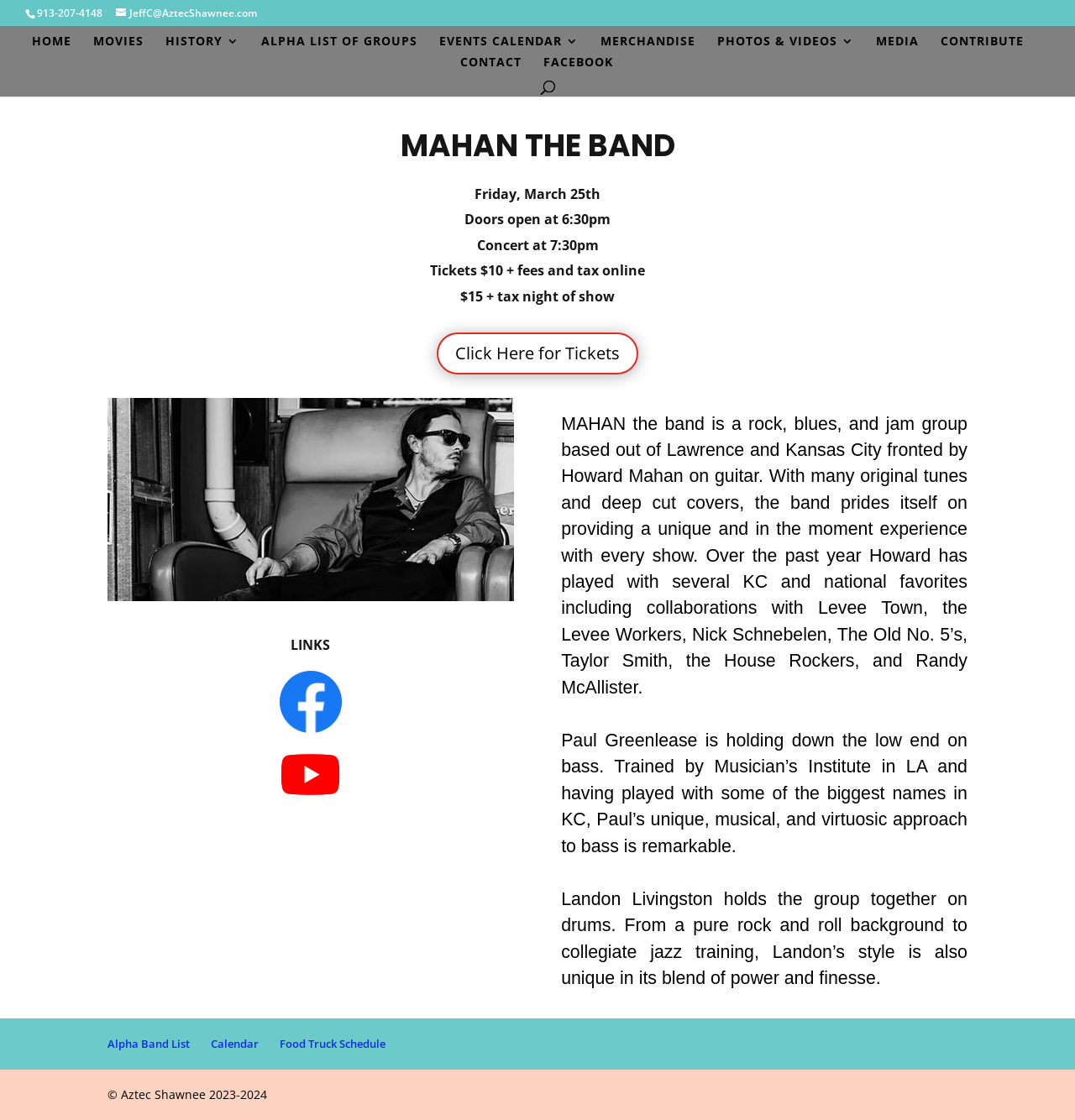Analyze and describe the webpage in a detailed narrative.

The webpage is about Mahan the Band, a rock, blues, and jam group based in Lawrence and Kansas City. At the top of the page, there is a phone number "913-207-4148" and an email address "JeffC@AztecShawnee.com". Next to the email address is a link to Aztec Shawnee Theater, accompanied by a small image of the theater.

Below this section, there is a navigation menu with links to different pages, including "HOME", "MOVIES", "HISTORY 3", "ALPHA LIST OF GROUPS", "EVENTS CALENDAR 3", "MERCHANDISE", "PHOTOS & VIDEOS 3", "MEDIA", "CONTRIBUTE", and "CONTACT". There is also a search box at the top right corner of the page.

The main content of the page is about Mahan the Band. There is a heading "MAHAN THE BAND" followed by a series of text paragraphs describing the band's music style, upcoming concert, and band members. The concert details include the date, time, and ticket prices. There is also a link to buy tickets online.

Below the concert details, there are three paragraphs describing the band members, including Howard Mahan on guitar, Paul Greenlease on bass, and Landon Livingston on drums. Each paragraph provides a brief bio of the band member.

At the bottom of the page, there are more links to other pages, including "Alpha Band List", "Calendar", and "Food Truck Schedule". Finally, there is a copyright notice "© Aztec Shawnee 2023-2024" at the very bottom of the page.